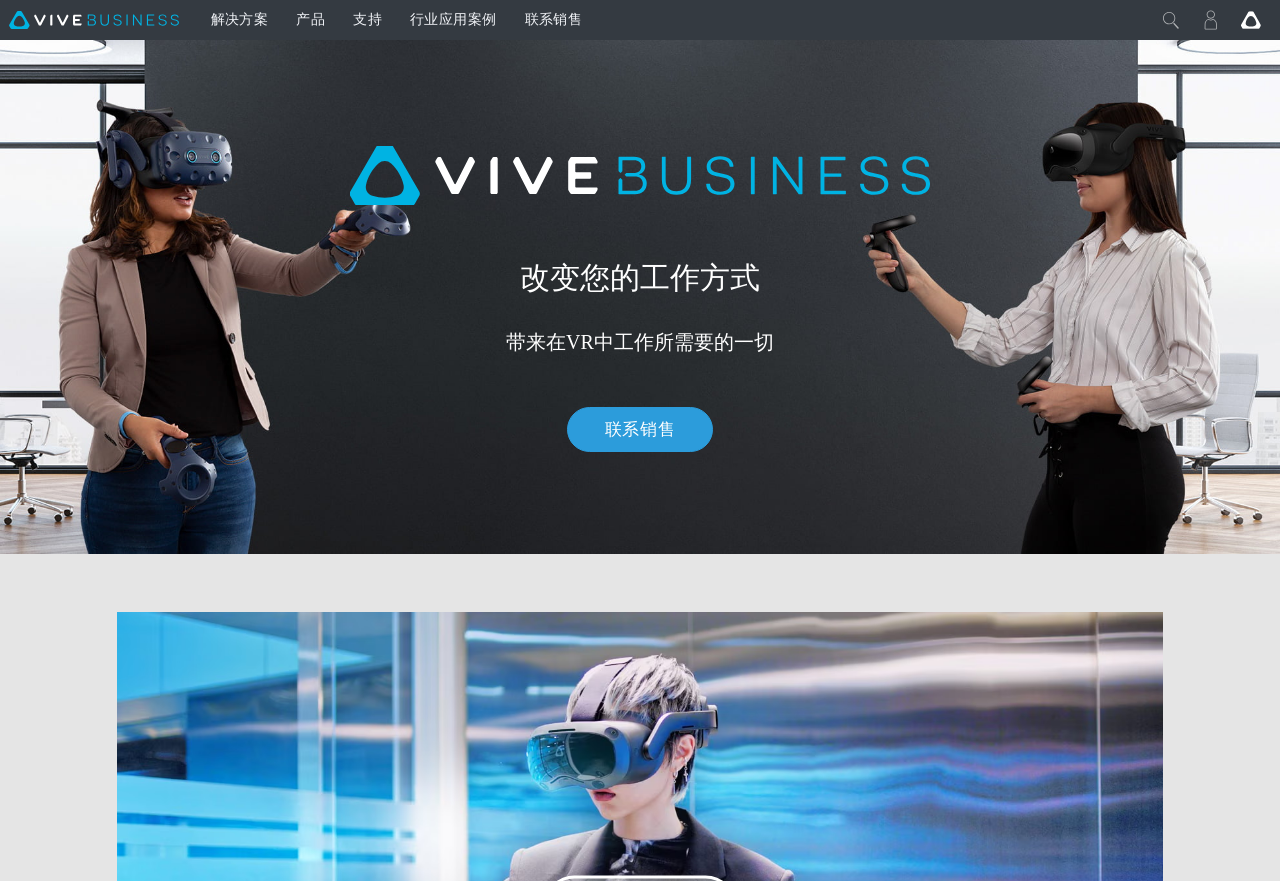Can you find the bounding box coordinates for the element to click on to achieve the instruction: "Go to Home page"?

None